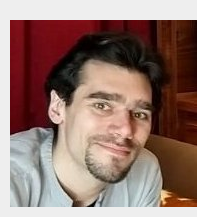Answer the following in one word or a short phrase: 
Where did Dr. Köster complete his PhD?

Institut Curie in Paris